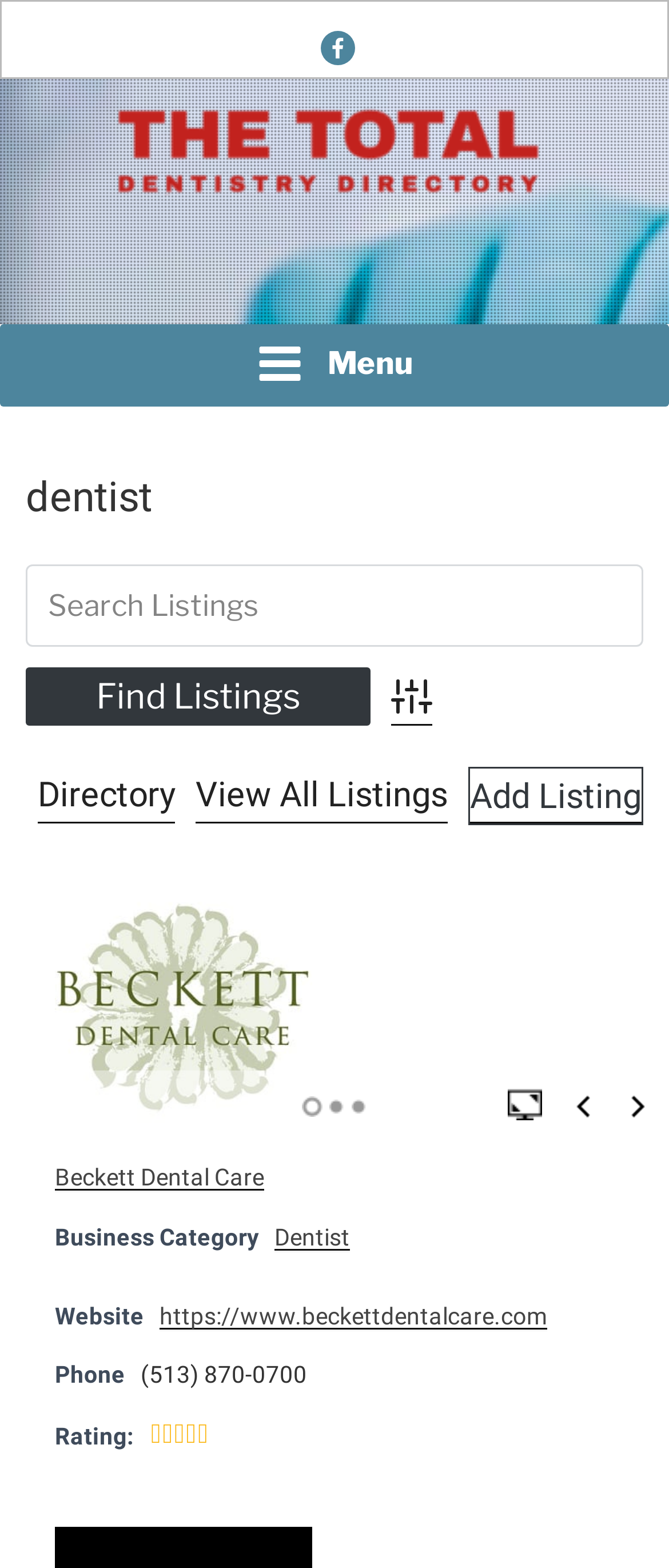What is the rating of Beckett Dental Care?
Can you offer a detailed and complete answer to this question?

I determined the rating of Beckett Dental Care by looking at the rating icon, which is a series of 5 filled stars. This indicates that the business has a perfect 5 out of 5 rating.